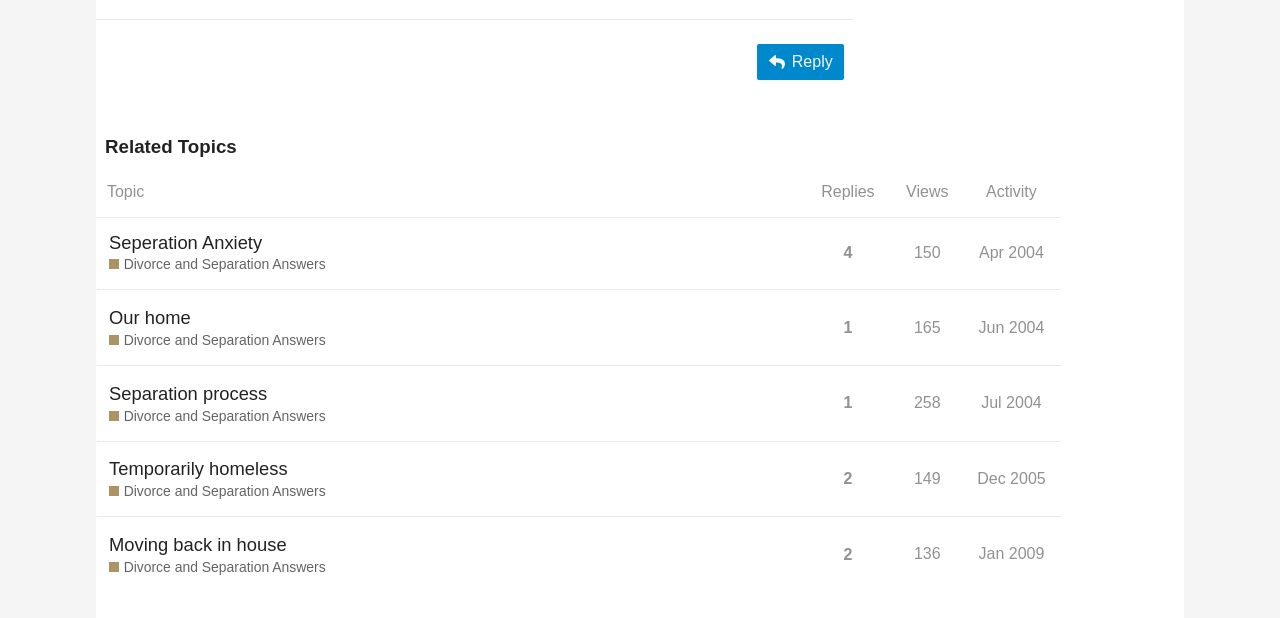Please determine the bounding box coordinates for the UI element described as: "Apr 2004".

[0.761, 0.37, 0.819, 0.446]